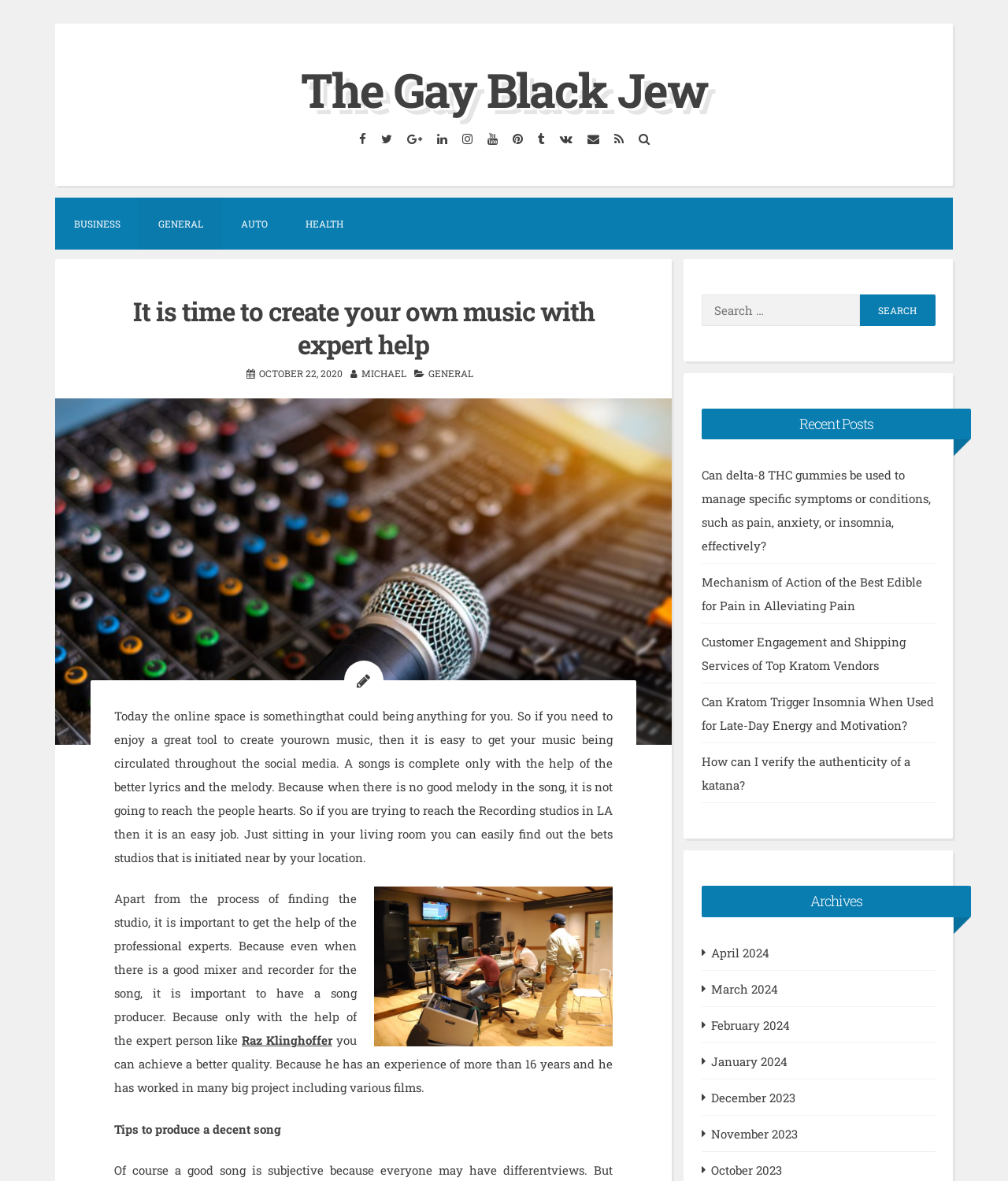Give a one-word or one-phrase response to the question:
What is the name of the author mentioned on the webpage?

Michael